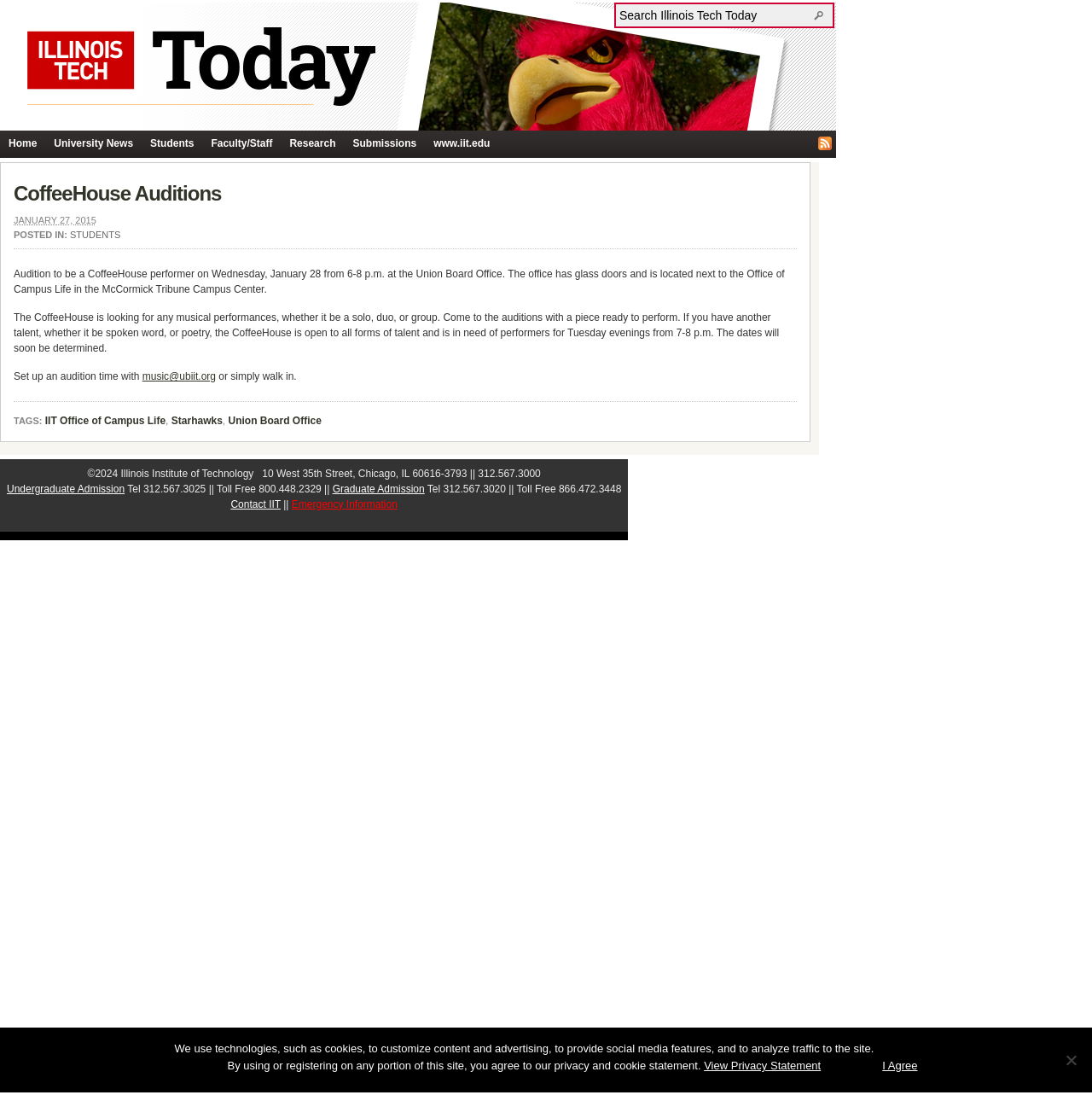Identify the bounding box coordinates for the region to click in order to carry out this instruction: "Contact IIT". Provide the coordinates using four float numbers between 0 and 1, formatted as [left, top, right, bottom].

[0.211, 0.455, 0.257, 0.466]